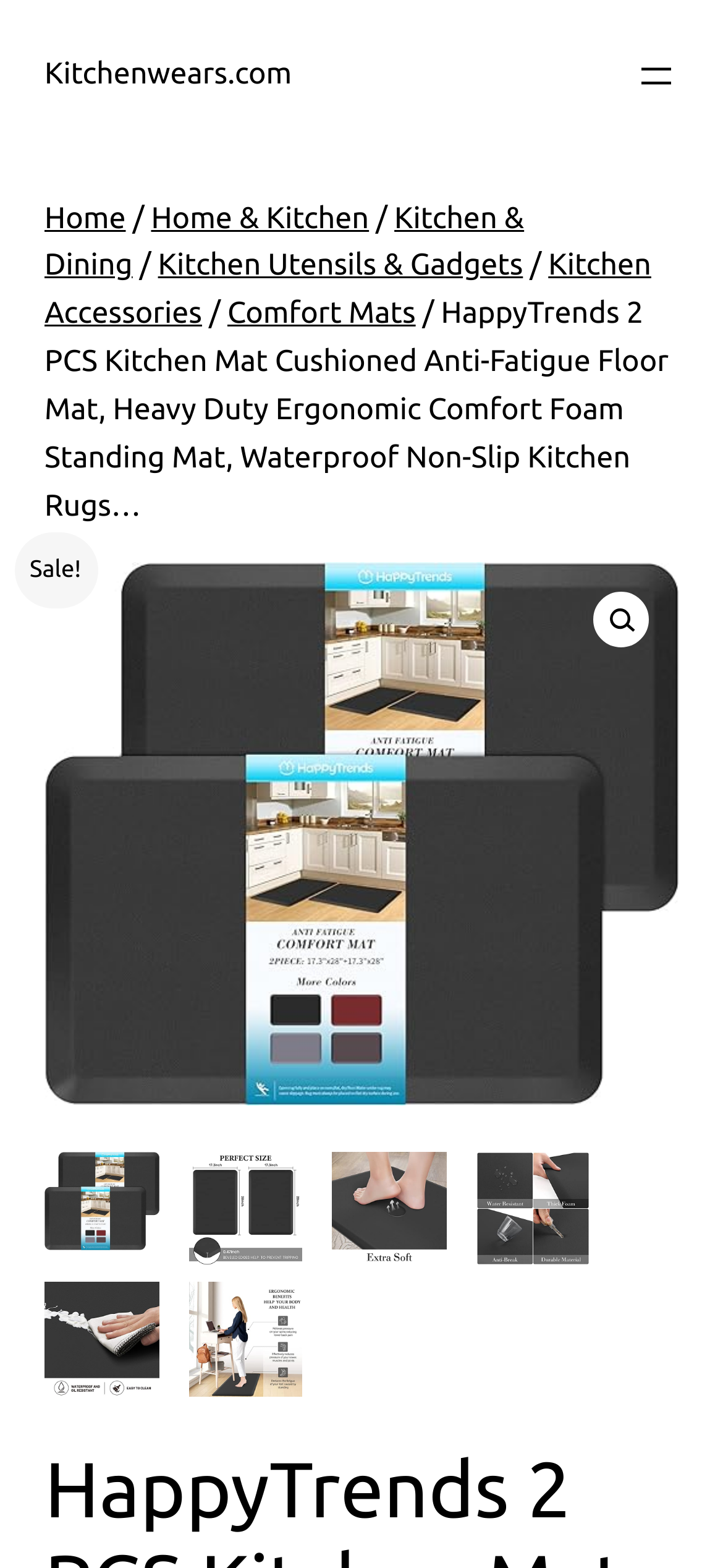Please locate the bounding box coordinates of the element that needs to be clicked to achieve the following instruction: "Open menu". The coordinates should be four float numbers between 0 and 1, i.e., [left, top, right, bottom].

None